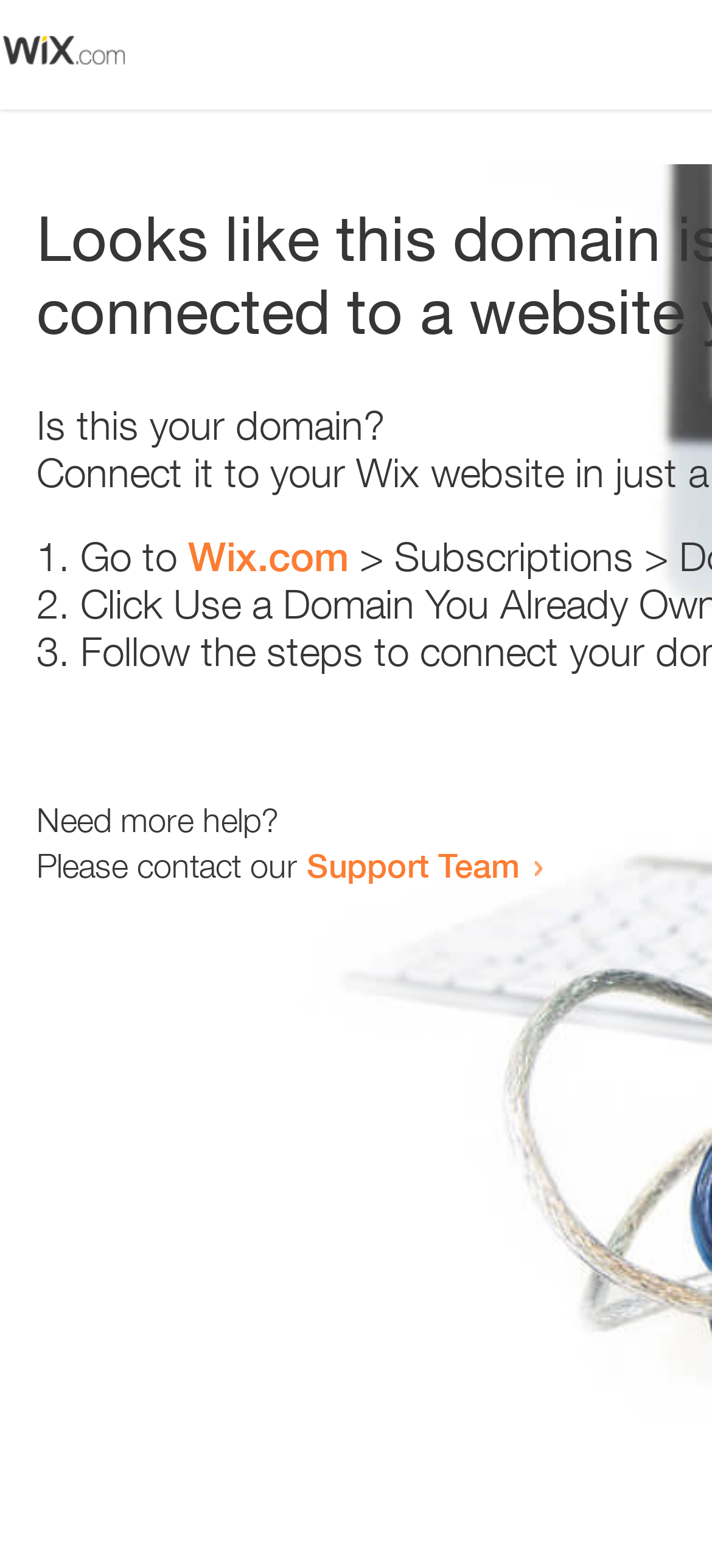How many steps are provided to resolve the issue?
Using the details from the image, give an elaborate explanation to answer the question.

The webpage provides a list of steps to resolve the issue, marked as '1.', '2.', and '3.' which indicates that there are three steps in total.